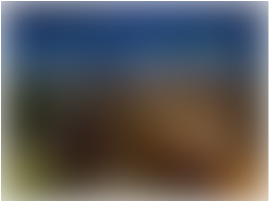Describe every aspect of the image in depth.

The image titled "Smart City" displays a conceptual representation of a modern urban environment, emphasizing the integration of technology within city infrastructure. This visual likely highlights elements such as advanced transportation systems, smart buildings, and sustainable energy sources which are integral to the development of smart cities. The backdrop suggests a vibrant, interconnected community that leverages technology to improve the quality of urban living. Accompanying the image are links and headings directing to relevant articles, including "PoE Boosts Smart City Development," reflecting ongoing discussions about enhancing urban life through innovative solutions.